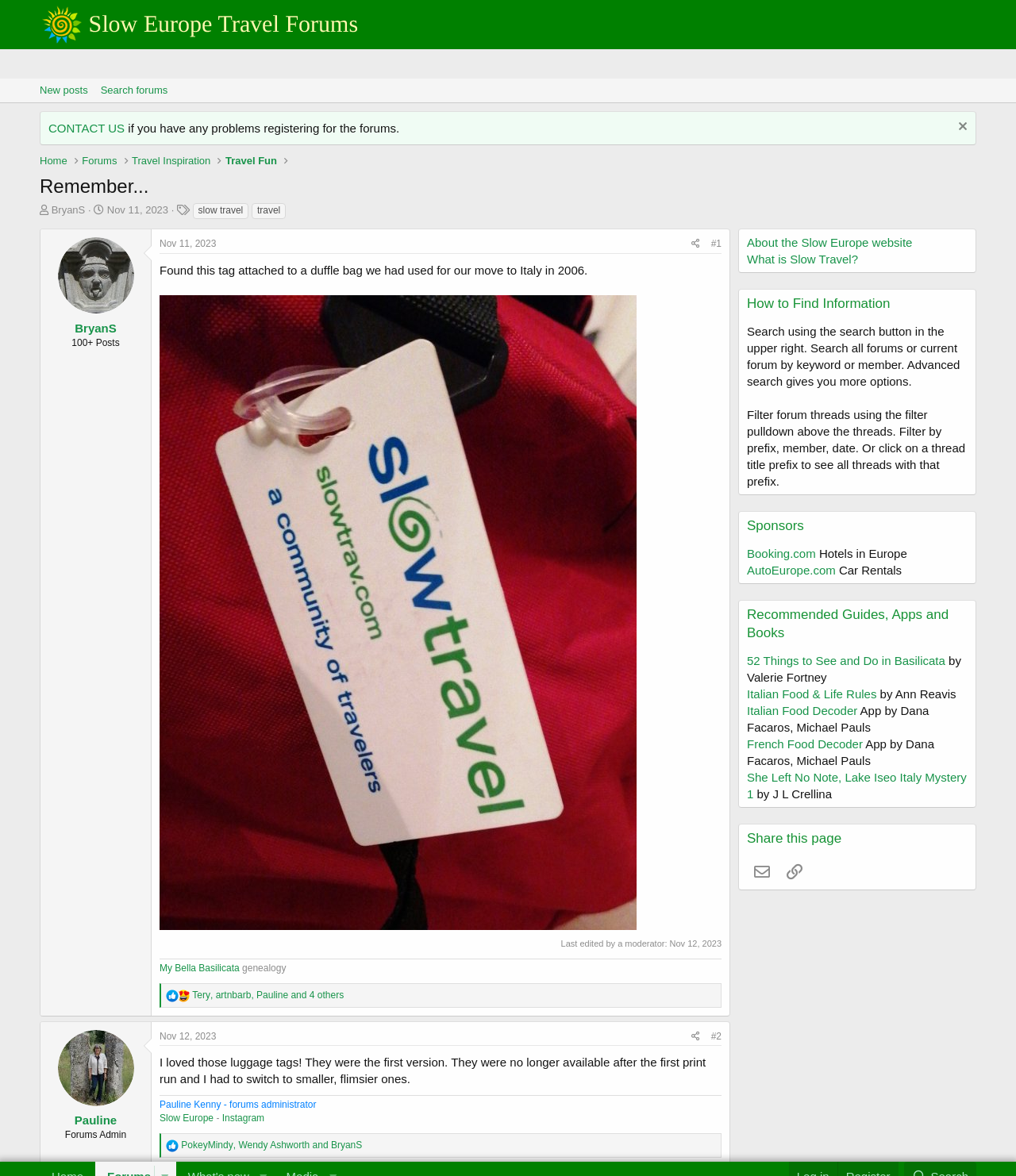Can you find the bounding box coordinates for the element to click on to achieve the instruction: "Check the reactions to the post by Wendy Ashworth"?

[0.178, 0.37, 0.184, 0.481]